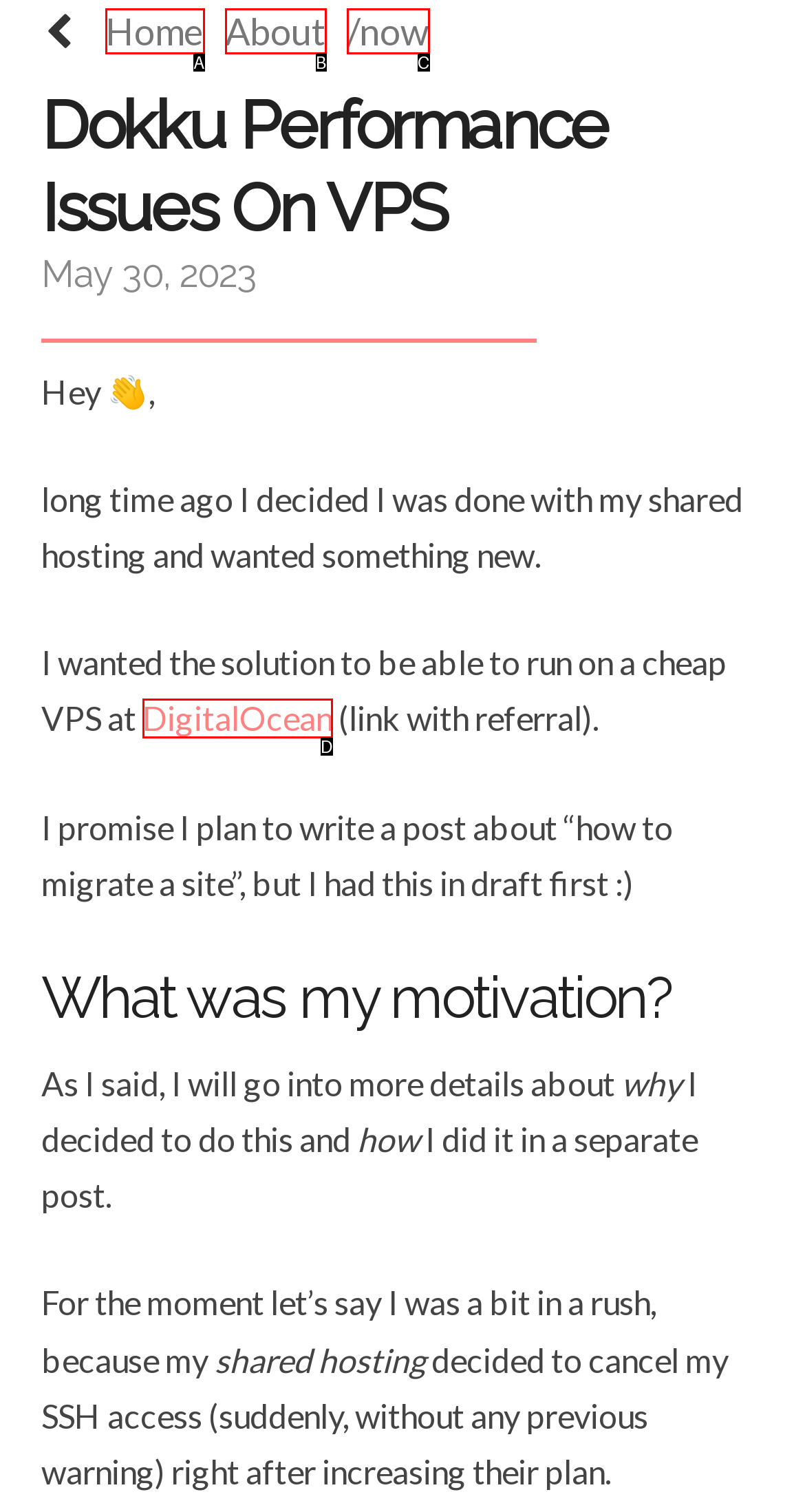Given the description: /now, determine the corresponding lettered UI element.
Answer with the letter of the selected option.

C